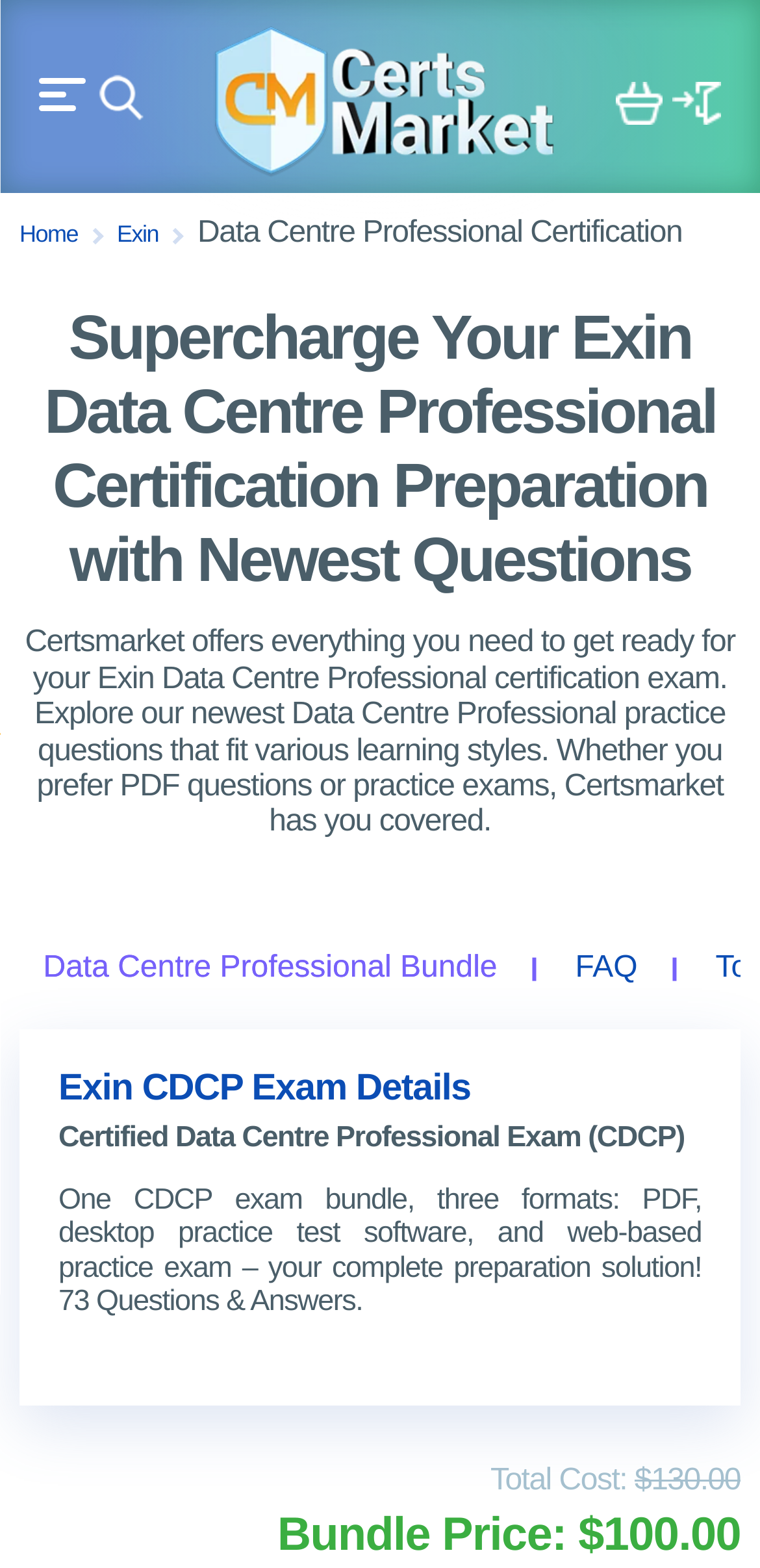Find the bounding box coordinates for the UI element whose description is: "Menu". The coordinates should be four float numbers between 0 and 1, in the format [left, top, right, bottom].

[0.051, 0.05, 0.113, 0.071]